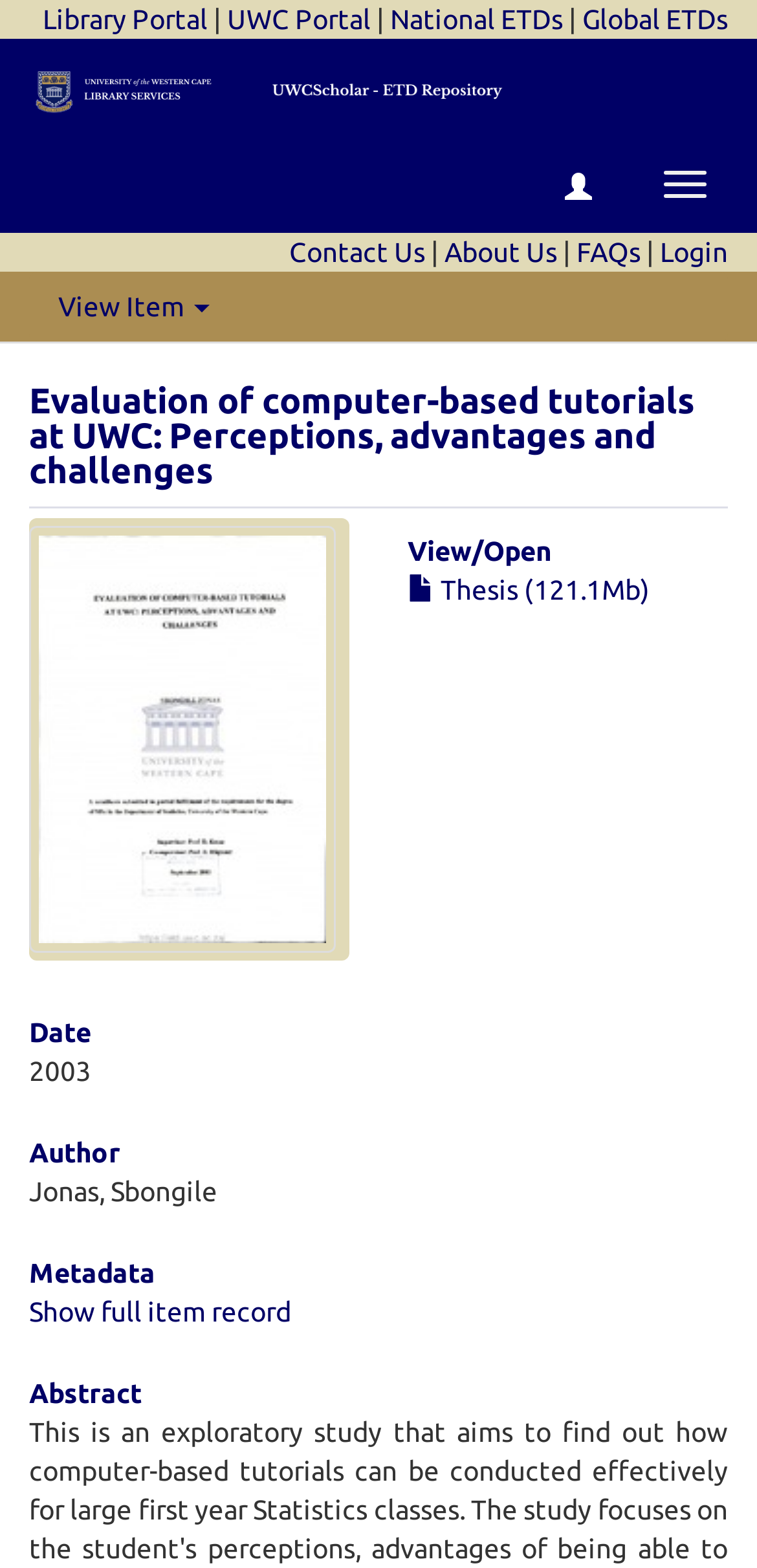Indicate the bounding box coordinates of the clickable region to achieve the following instruction: "View thesis."

[0.538, 0.366, 0.859, 0.386]